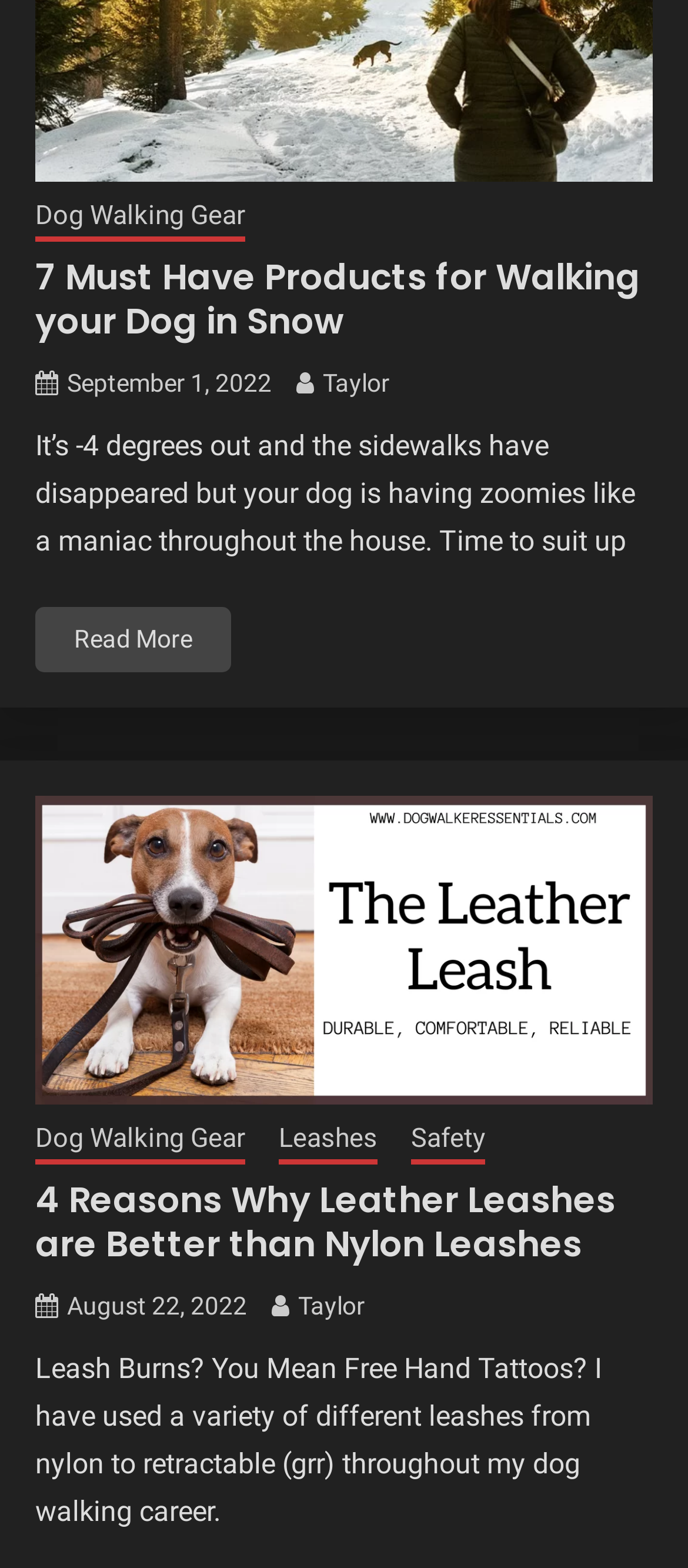What is the main topic of the webpage?
Answer the question with a single word or phrase by looking at the picture.

Dog walking